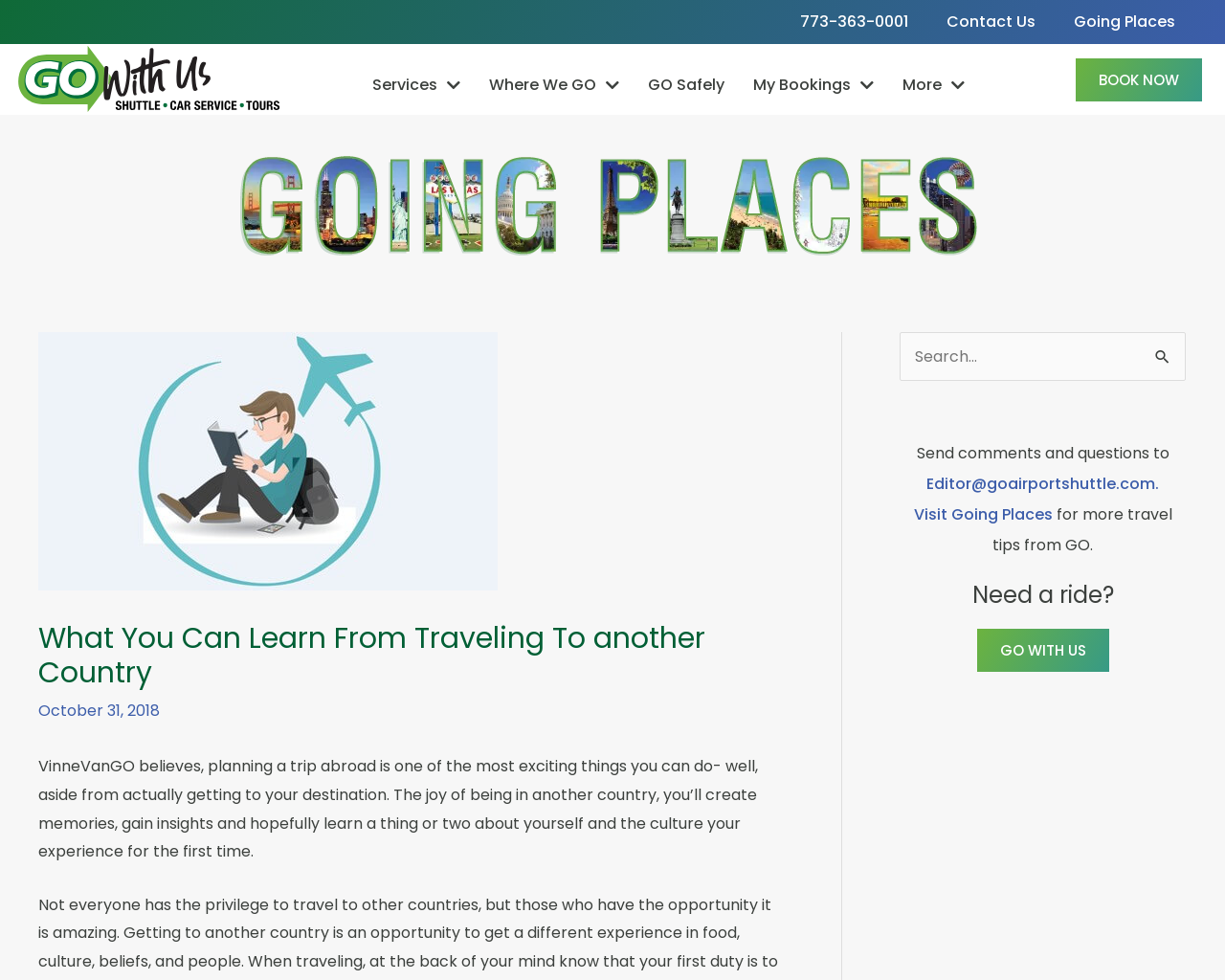What is the phone number to contact?
Based on the image, answer the question with a single word or brief phrase.

773-363-0001